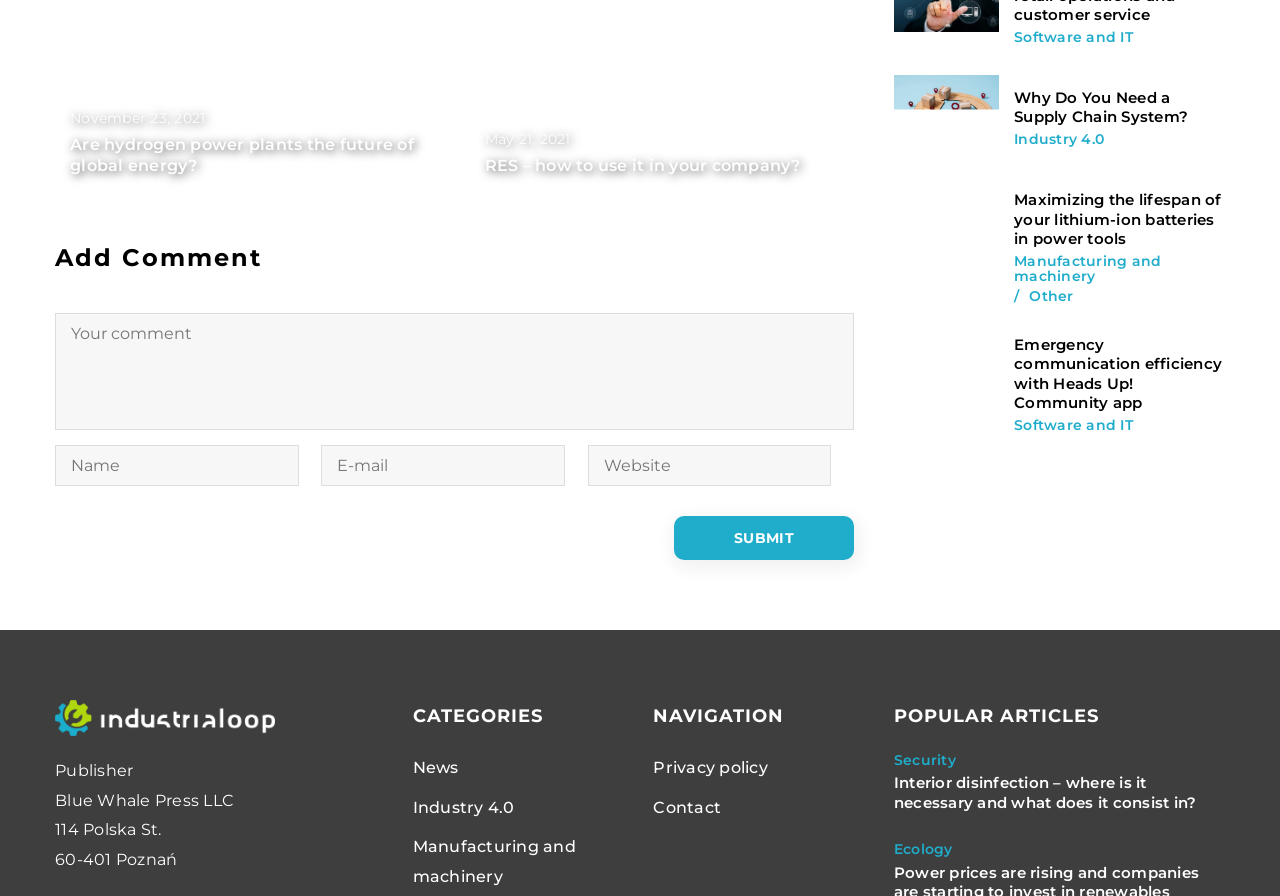Specify the bounding box coordinates of the area to click in order to execute this command: 'Click on the 'Industry 4.0' category'. The coordinates should consist of four float numbers ranging from 0 to 1, and should be formatted as [left, top, right, bottom].

[0.792, 0.145, 0.862, 0.165]